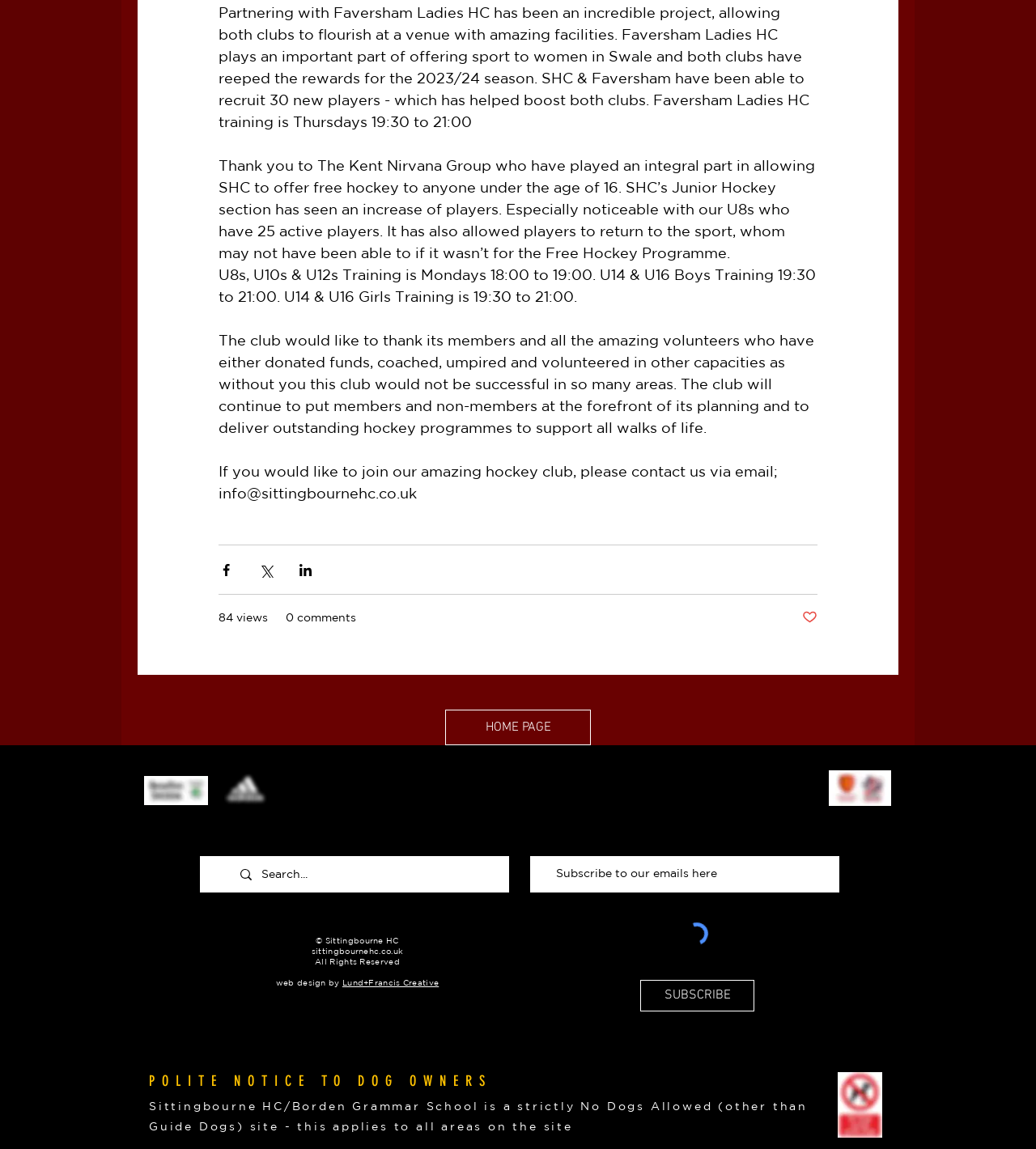Identify the bounding box coordinates of the section that should be clicked to achieve the task described: "Visit the home page".

[0.43, 0.618, 0.57, 0.649]